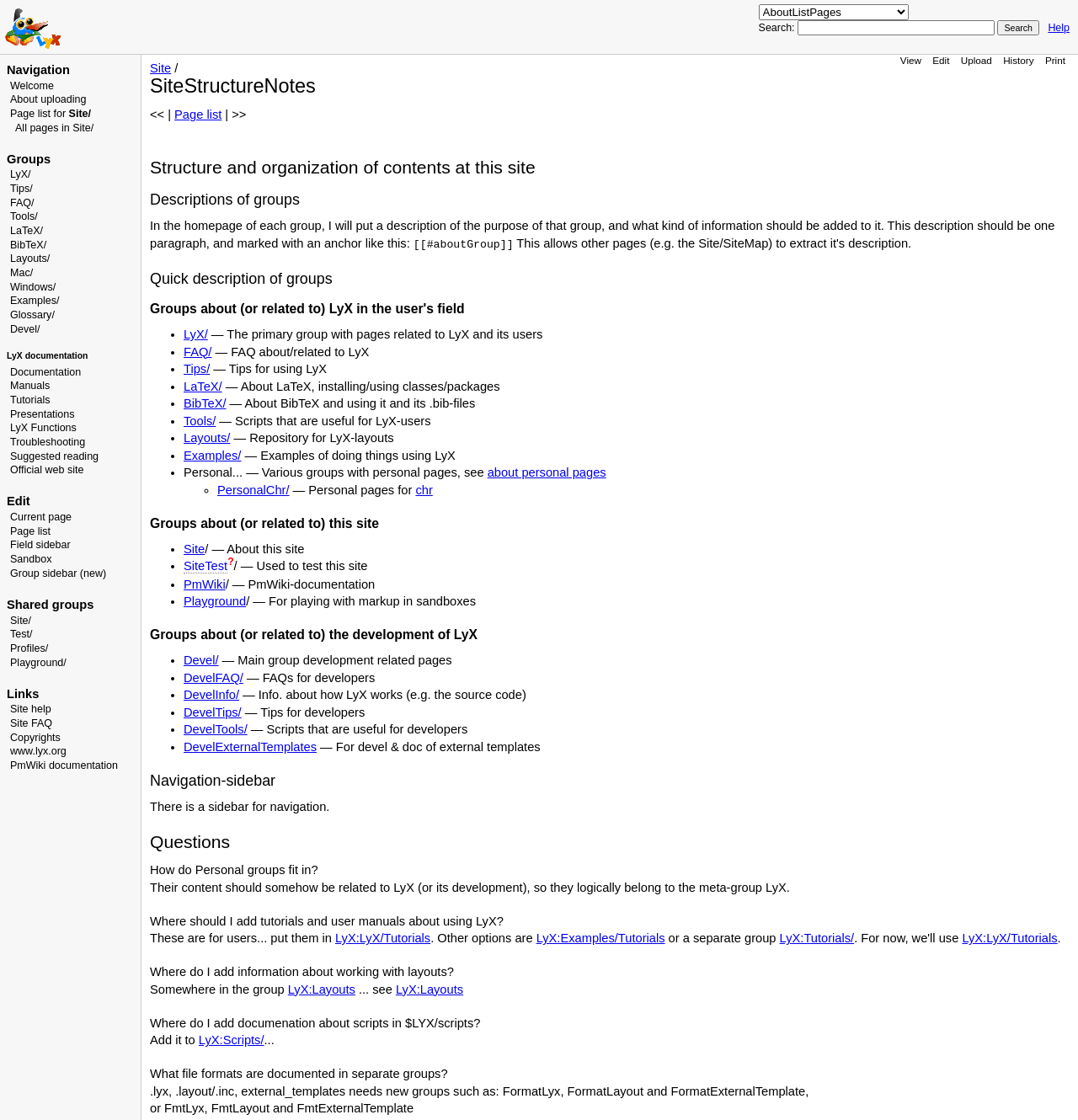Pinpoint the bounding box coordinates of the clickable element needed to complete the instruction: "Go to the help page". The coordinates should be provided as four float numbers between 0 and 1: [left, top, right, bottom].

[0.972, 0.02, 0.992, 0.03]